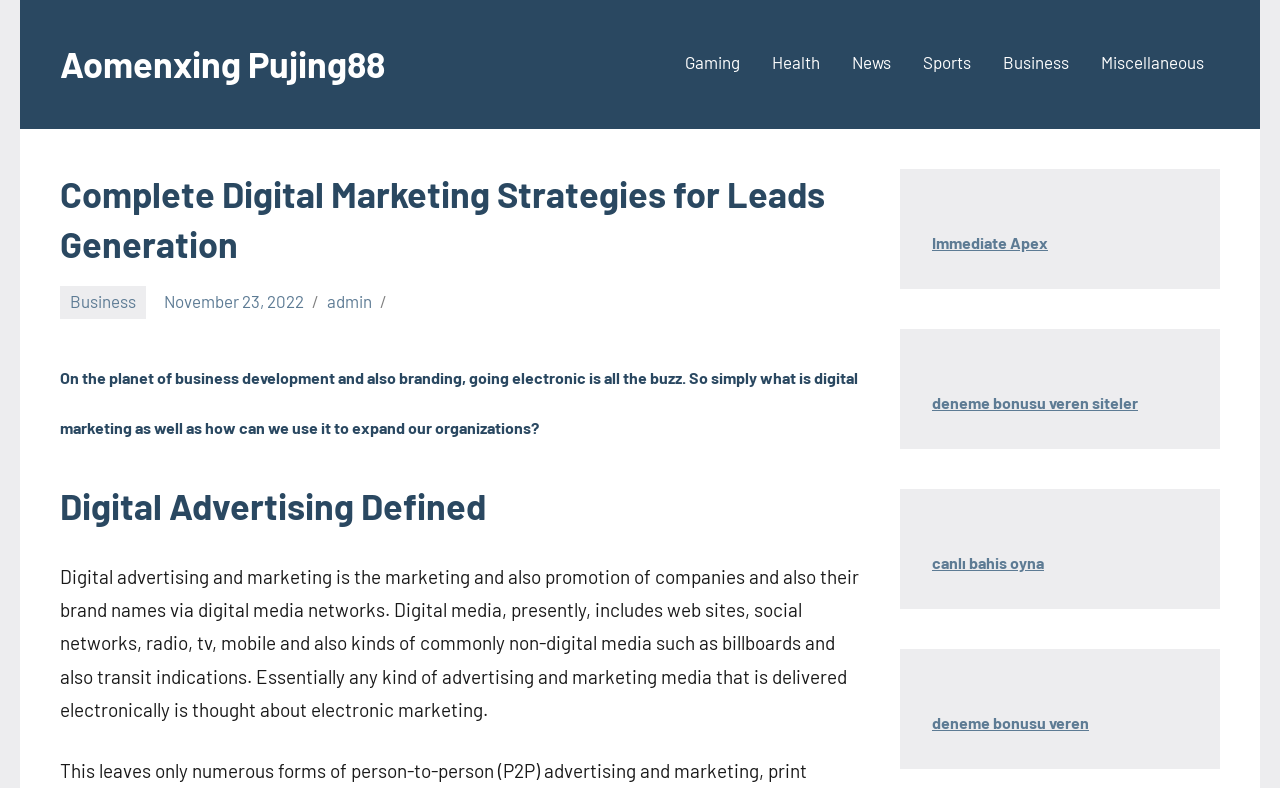Determine the bounding box coordinates of the UI element that matches the following description: "Aomenxing Pujing88". The coordinates should be four float numbers between 0 and 1 in the format [left, top, right, bottom].

[0.047, 0.053, 0.301, 0.108]